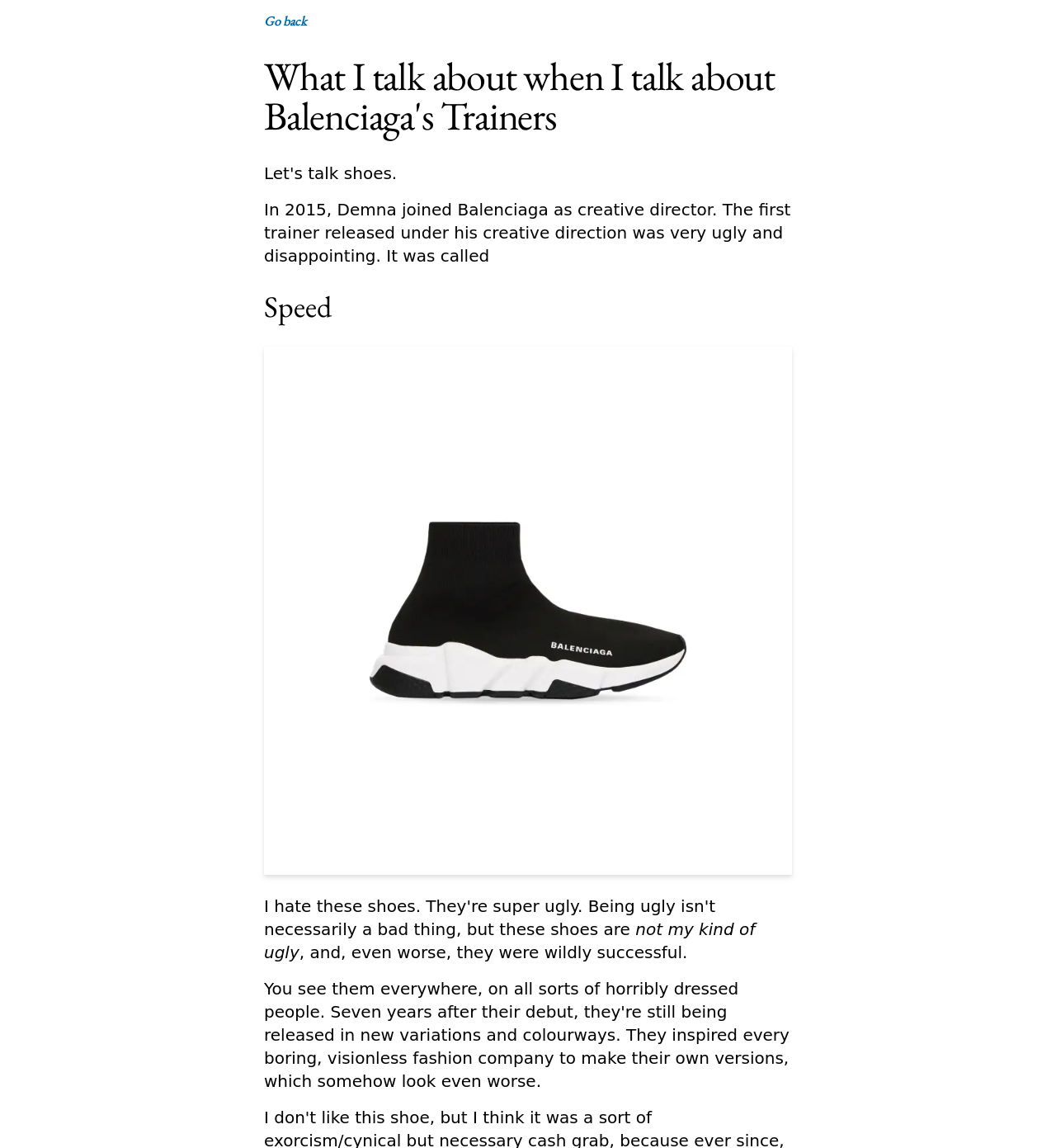What is the name of the first trainer released under Demna's direction?
Refer to the screenshot and respond with a concise word or phrase.

Not mentioned